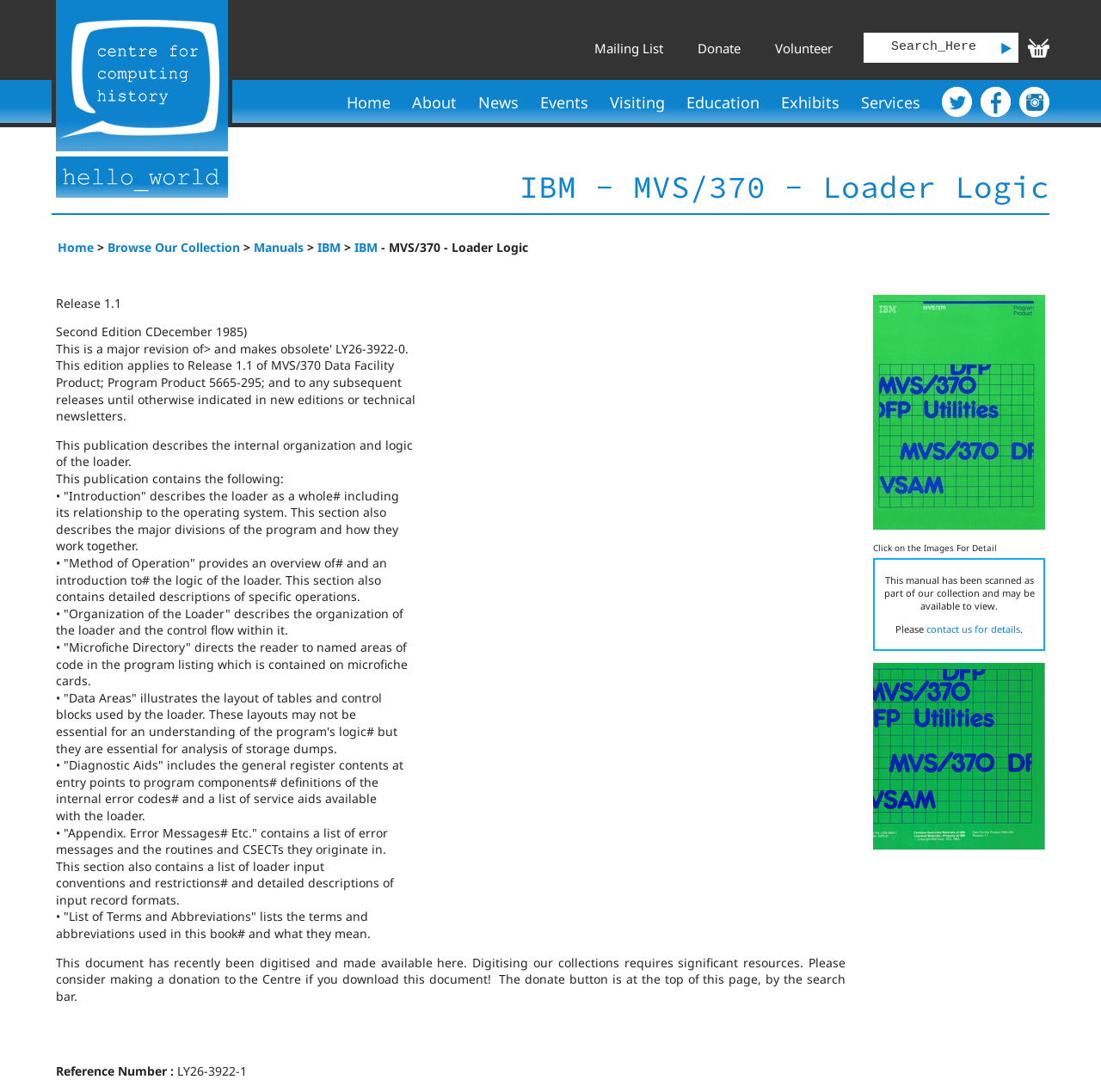What is the reference number of the document?
Based on the image, answer the question with as much detail as possible.

The reference number of the document can be found at the bottom of the webpage, where it says 'Reference Number : LY26-3922-1'.